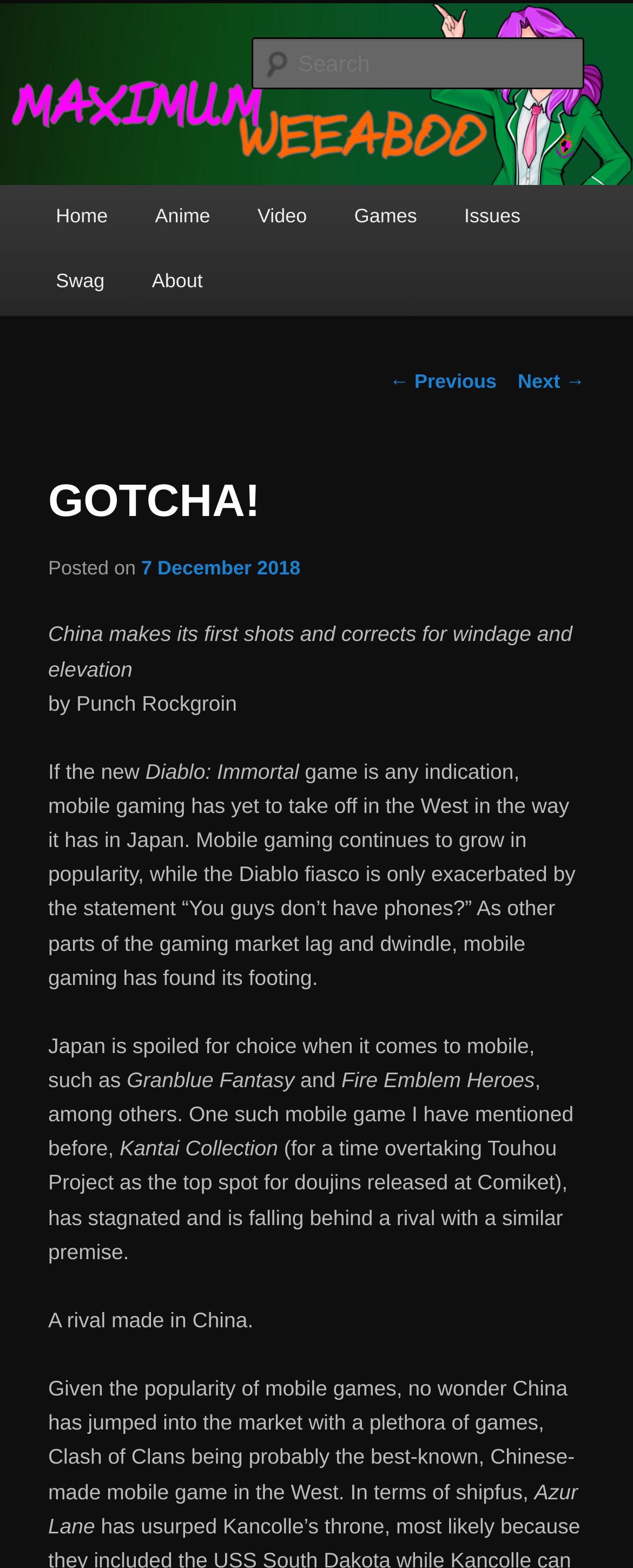Please mark the bounding box coordinates of the area that should be clicked to carry out the instruction: "Search for something".

[0.396, 0.024, 0.924, 0.057]